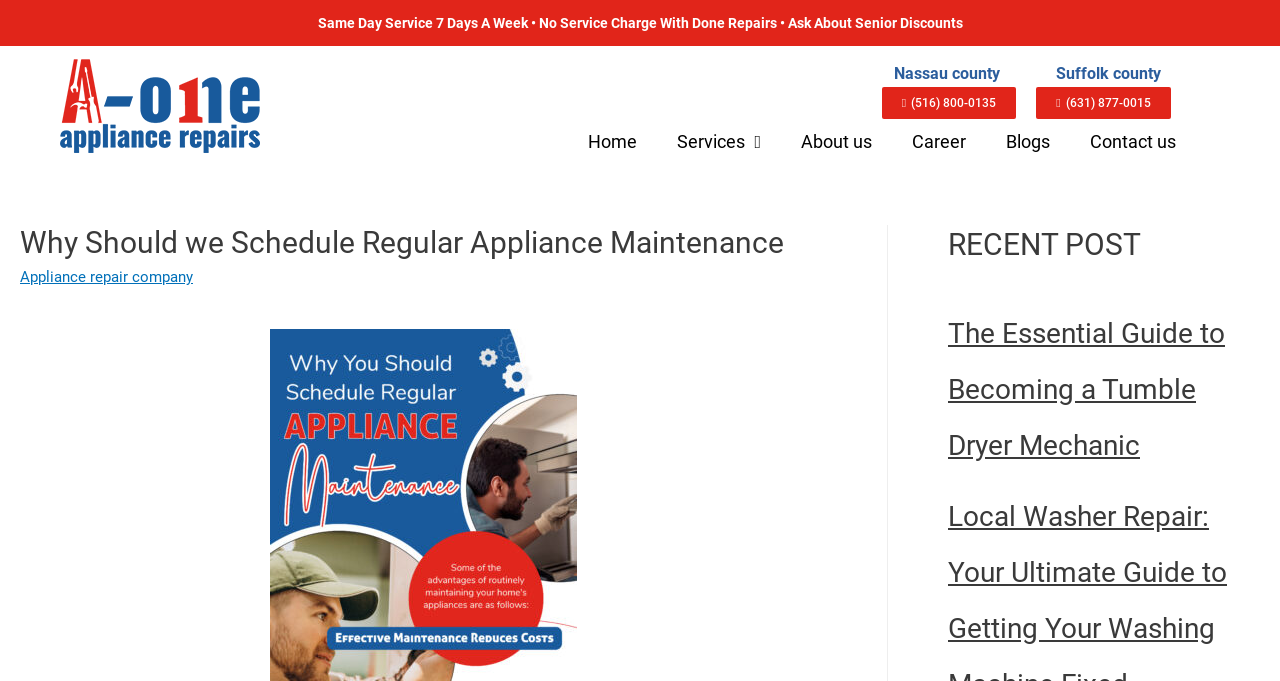Locate the bounding box coordinates of the area where you should click to accomplish the instruction: "Contact us".

[0.836, 0.189, 0.935, 0.228]